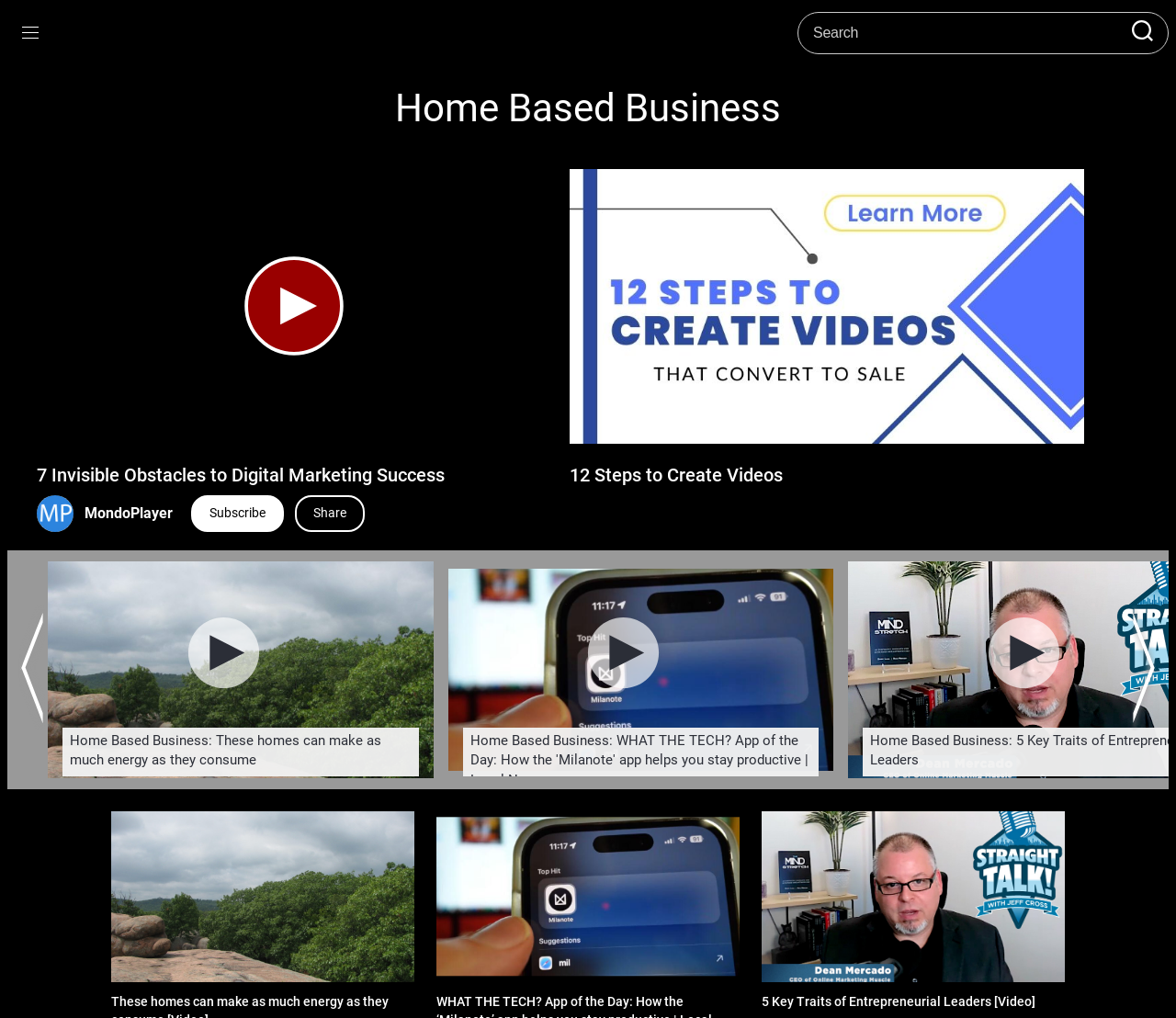Could you highlight the region that needs to be clicked to execute the instruction: "Watch the video about homes making energy"?

[0.095, 0.797, 0.352, 0.965]